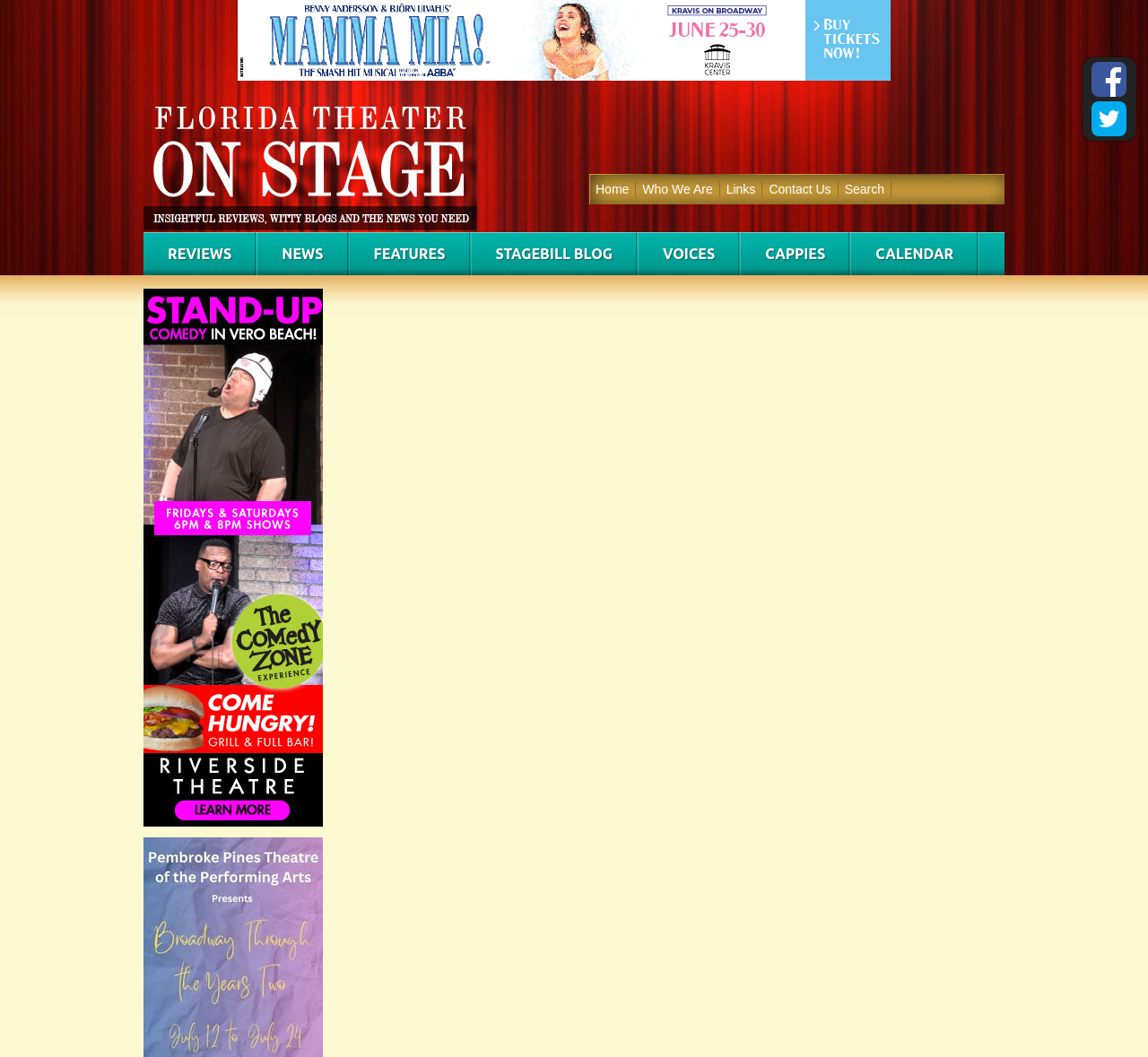Identify the bounding box coordinates of the region that should be clicked to execute the following instruction: "Search for something".

[0.73, 0.171, 0.777, 0.187]